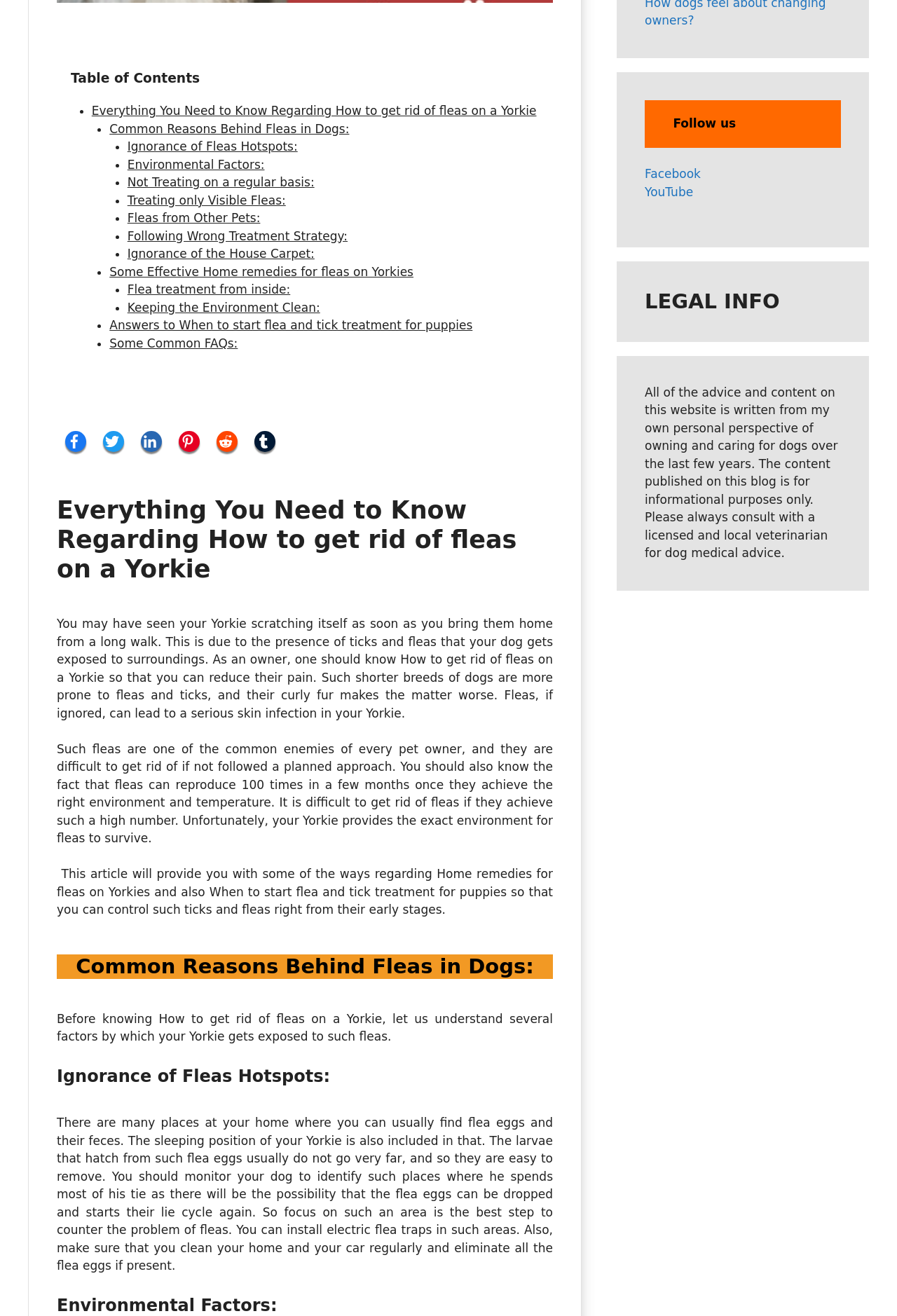Provide the bounding box for the UI element matching this description: "Following Wrong Treatment Strategy:".

[0.142, 0.174, 0.388, 0.185]